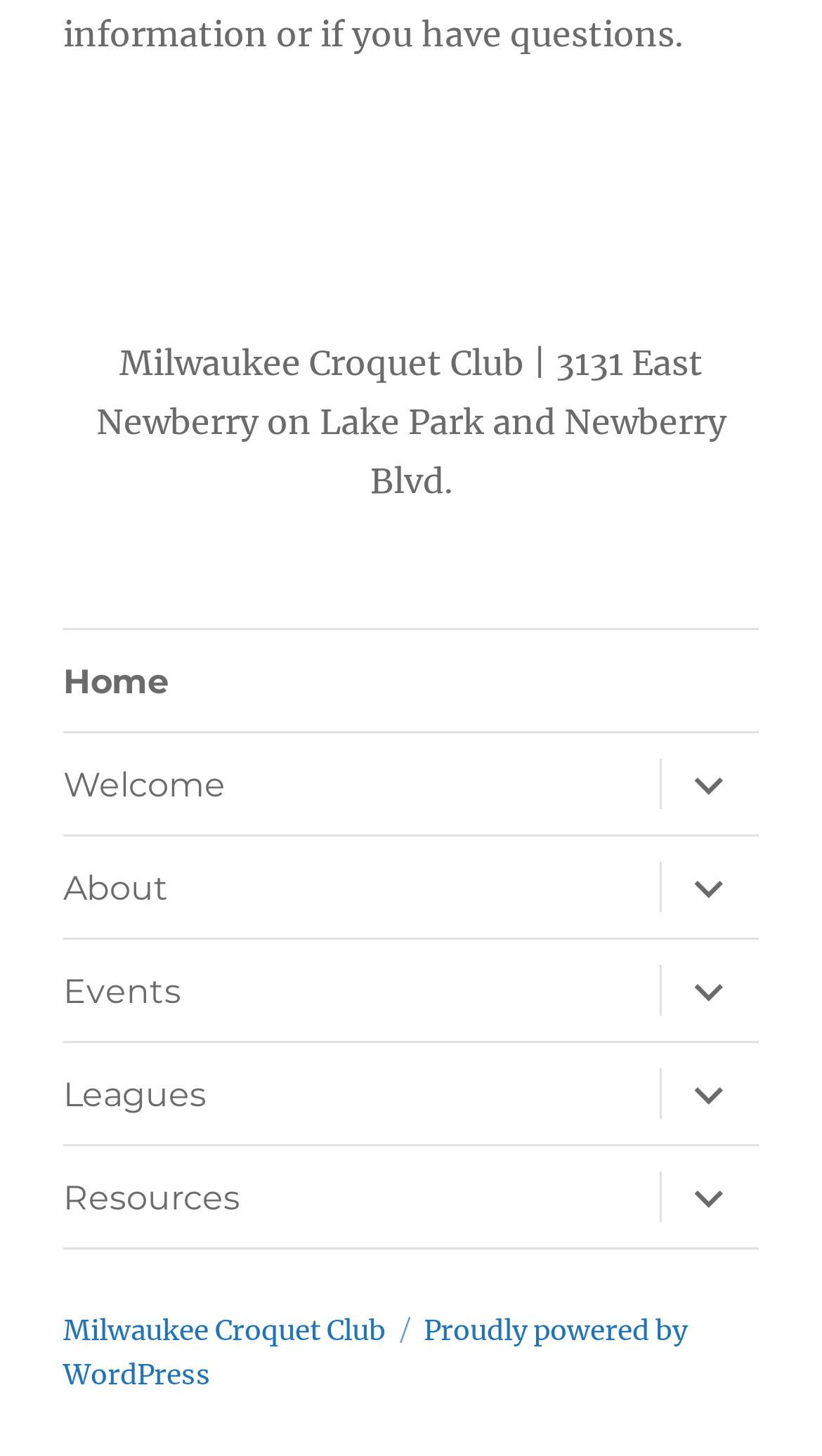How many expandable menus are in the primary menu?
Please use the image to deliver a detailed and complete answer.

The primary menu is located in the navigation element with the description 'Footer Primary Menu'. It contains 5 button elements with the description 'expand child menu'.